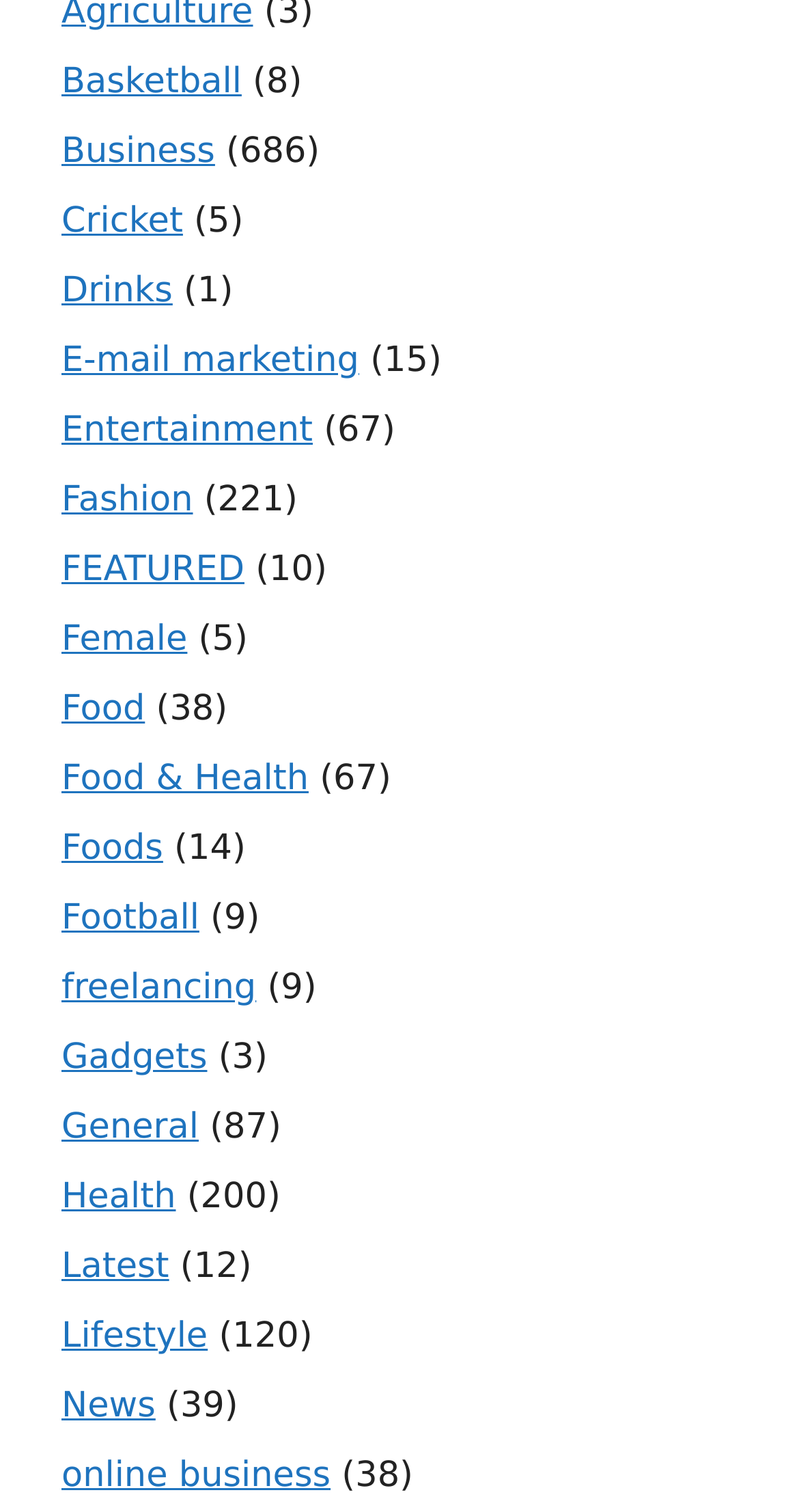Determine the bounding box coordinates of the clickable element necessary to fulfill the instruction: "Click on Agriculture". Provide the coordinates as four float numbers within the 0 to 1 range, i.e., [left, top, right, bottom].

[0.077, 0.356, 0.317, 0.383]